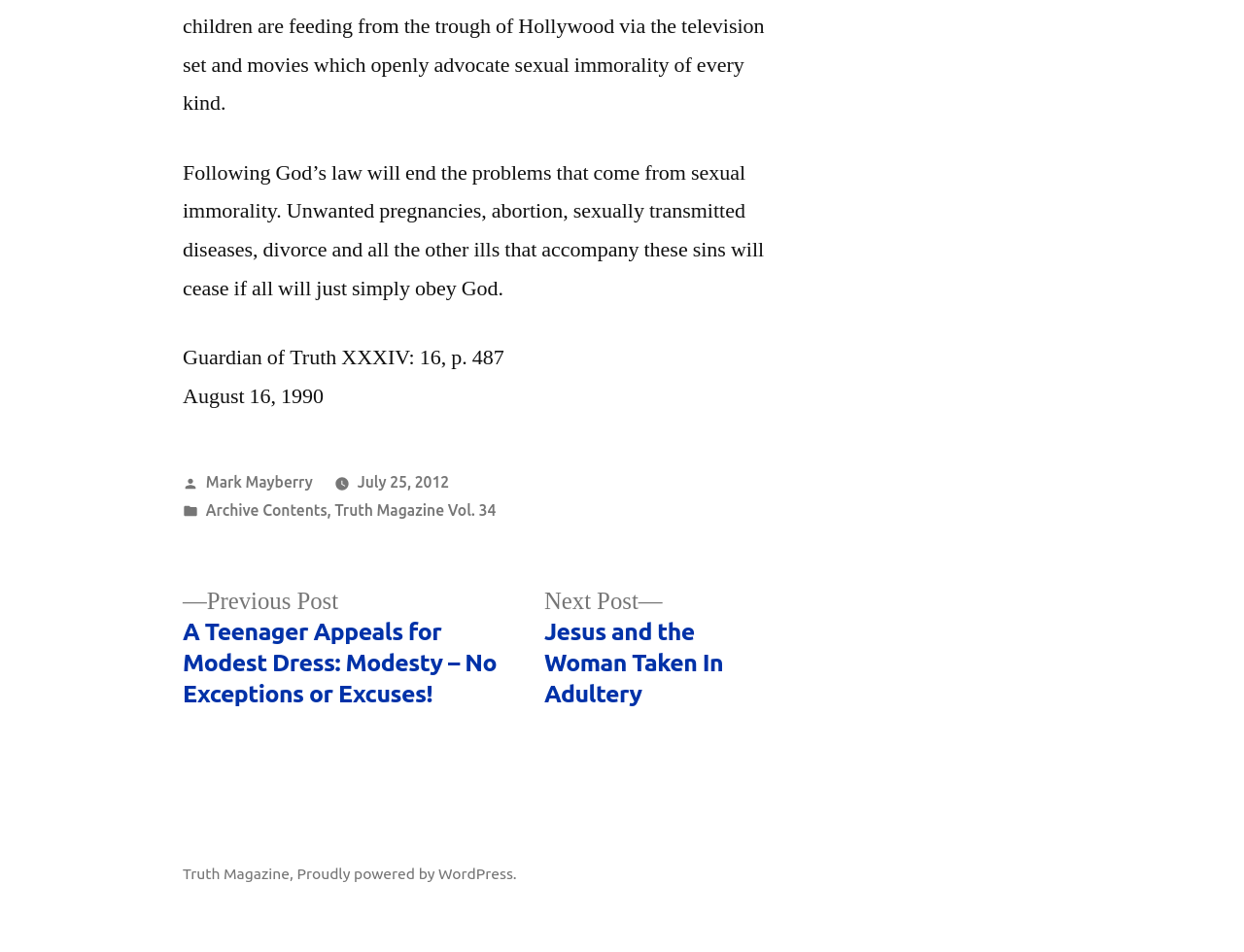What is the title of the magazine?
Use the screenshot to answer the question with a single word or phrase.

Truth Magazine